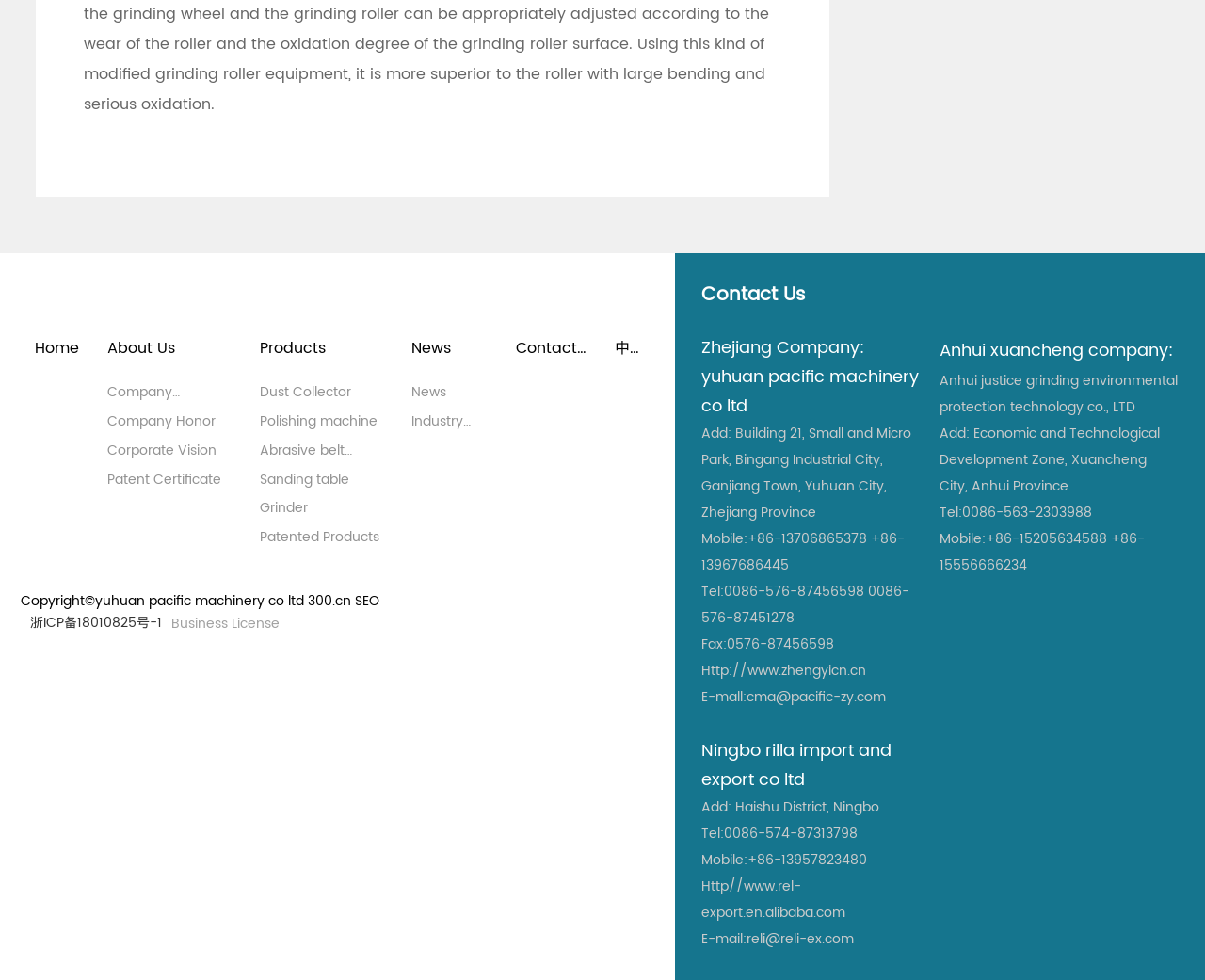Find the bounding box coordinates of the element's region that should be clicked in order to follow the given instruction: "Contact Us through phone". The coordinates should consist of four float numbers between 0 and 1, i.e., [left, top, right, bottom].

[0.582, 0.539, 0.719, 0.561]